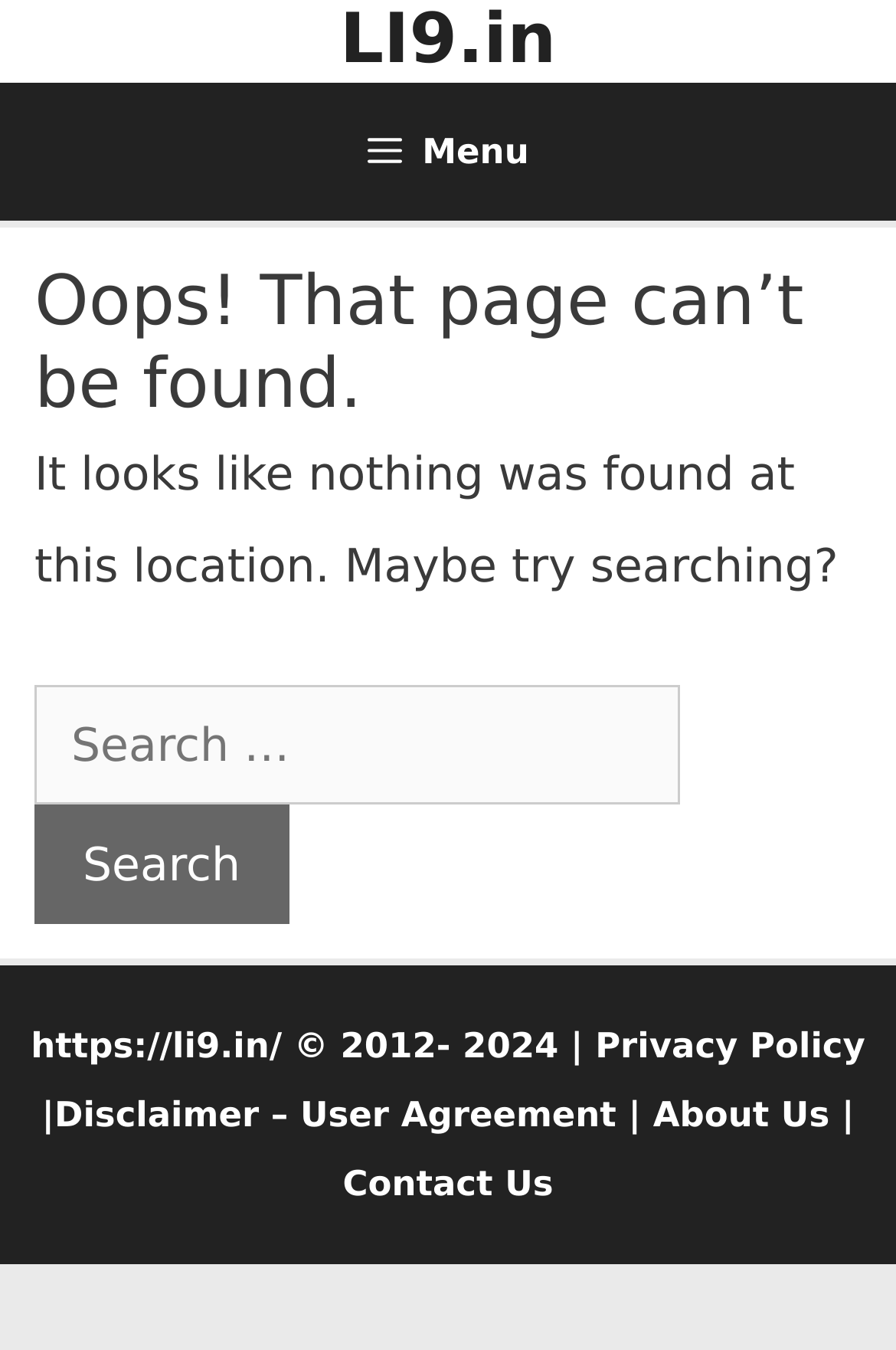What is the error message displayed on the page?
Refer to the image and provide a detailed answer to the question.

The error message is displayed in the header section of the page, in a heading element, and says 'Oops! That page can’t be found.' This suggests that the user has navigated to a page that does not exist on the website.